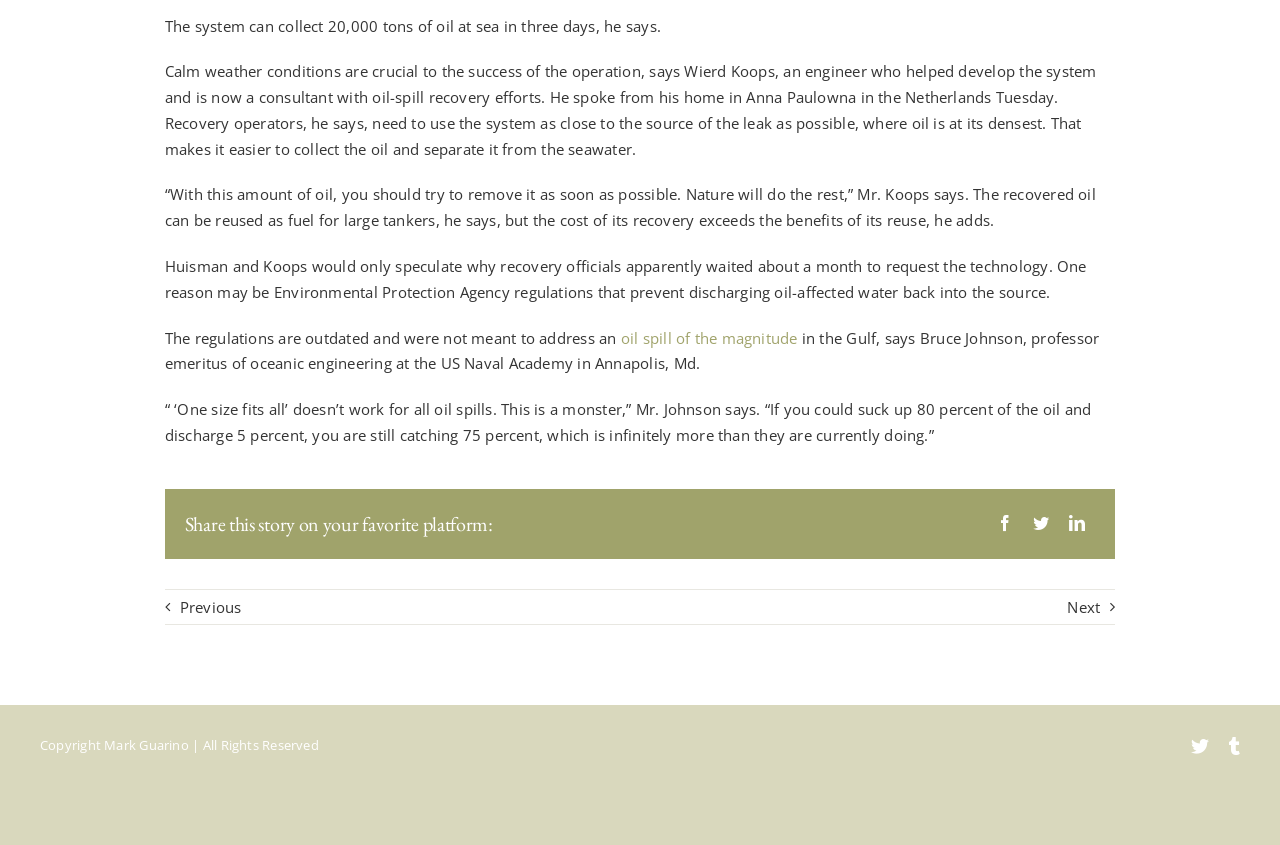What is the name of the professor emeritus of oceanic engineering at the US Naval Academy?
Based on the image, provide a one-word or brief-phrase response.

Bruce Johnson